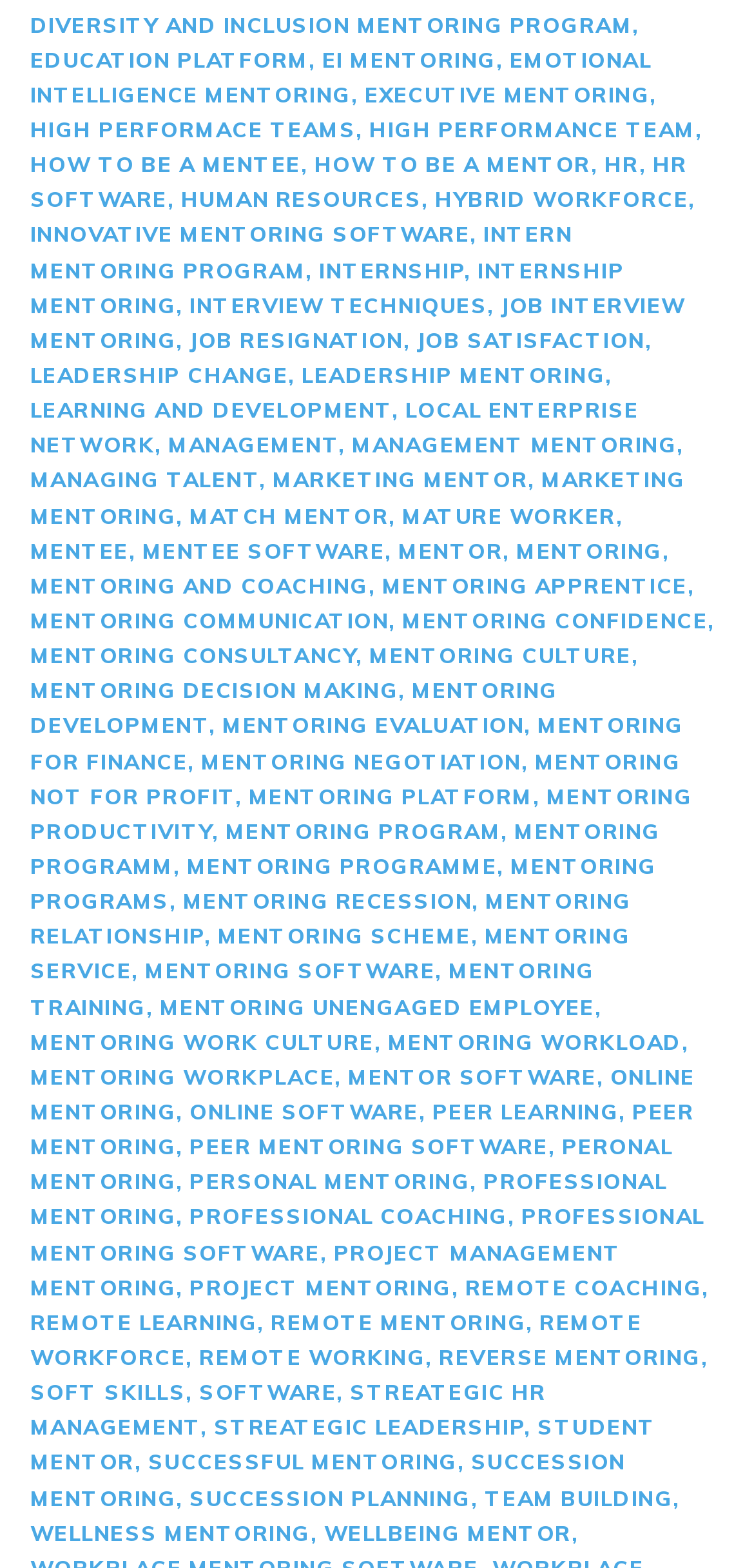What type of software is mentioned on this webpage?
From the image, provide a succinct answer in one word or a short phrase.

Mentoring software